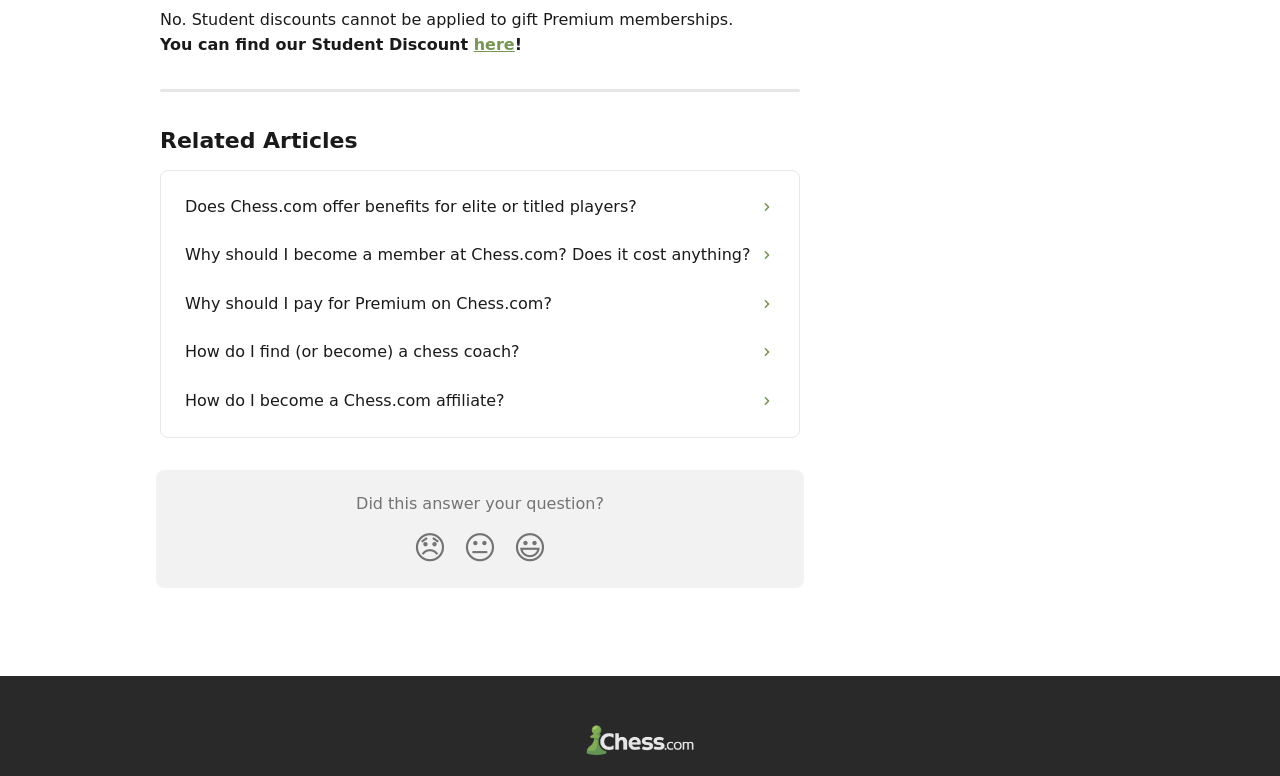Give a succinct answer to this question in a single word or phrase: 
What is the topic of the first related article?

Benefits for elite players